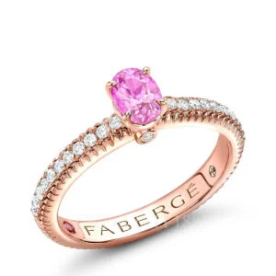Give a detailed account of what is happening in the image.

This exquisite ring showcases the craftsmanship of Fabergé, featuring a stunning oval pink sapphire as its centerpiece. The stone is elegantly encircled by a band adorned with sparkling diamonds, adding a touch of brilliance and sophistication. The band itself is crafted from rose gold, enhancing the warmth of the pink hue and providing a luxurious contrast. This piece is part of the "Colours of Love Collection” and epitomizes artistic ingenuity, merging vibrant gemstones with exceptional craftsmanship. Ideal for those seeking a unique statement piece, this ring is a perfect gift for special occasions or a treasured addition to any jewelry collection.